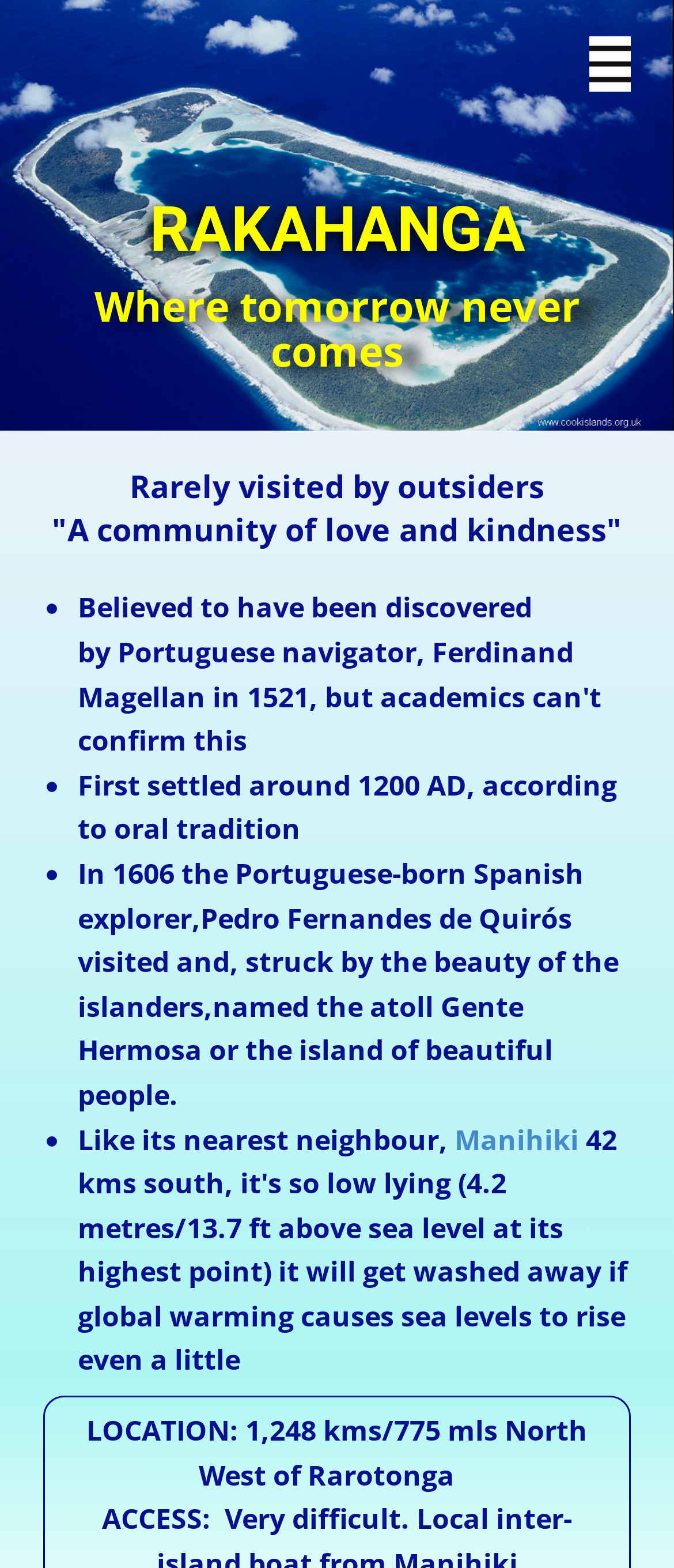Identify the bounding box for the UI element described as: "Manihiki". The coordinates should be four float numbers between 0 and 1, i.e., [left, top, right, bottom].

[0.674, 0.714, 0.859, 0.738]